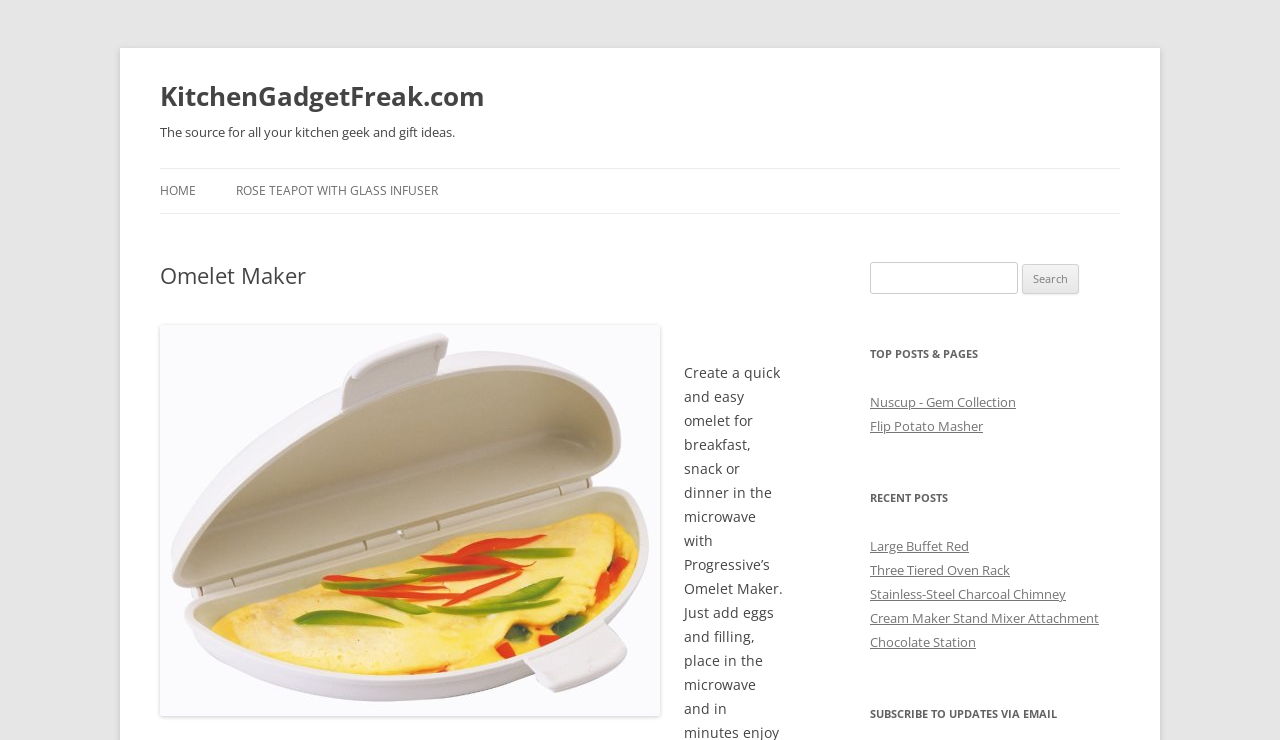Please identify the bounding box coordinates of the element that needs to be clicked to execute the following command: "Go to the home page". Provide the bounding box using four float numbers between 0 and 1, formatted as [left, top, right, bottom].

[0.125, 0.228, 0.153, 0.288]